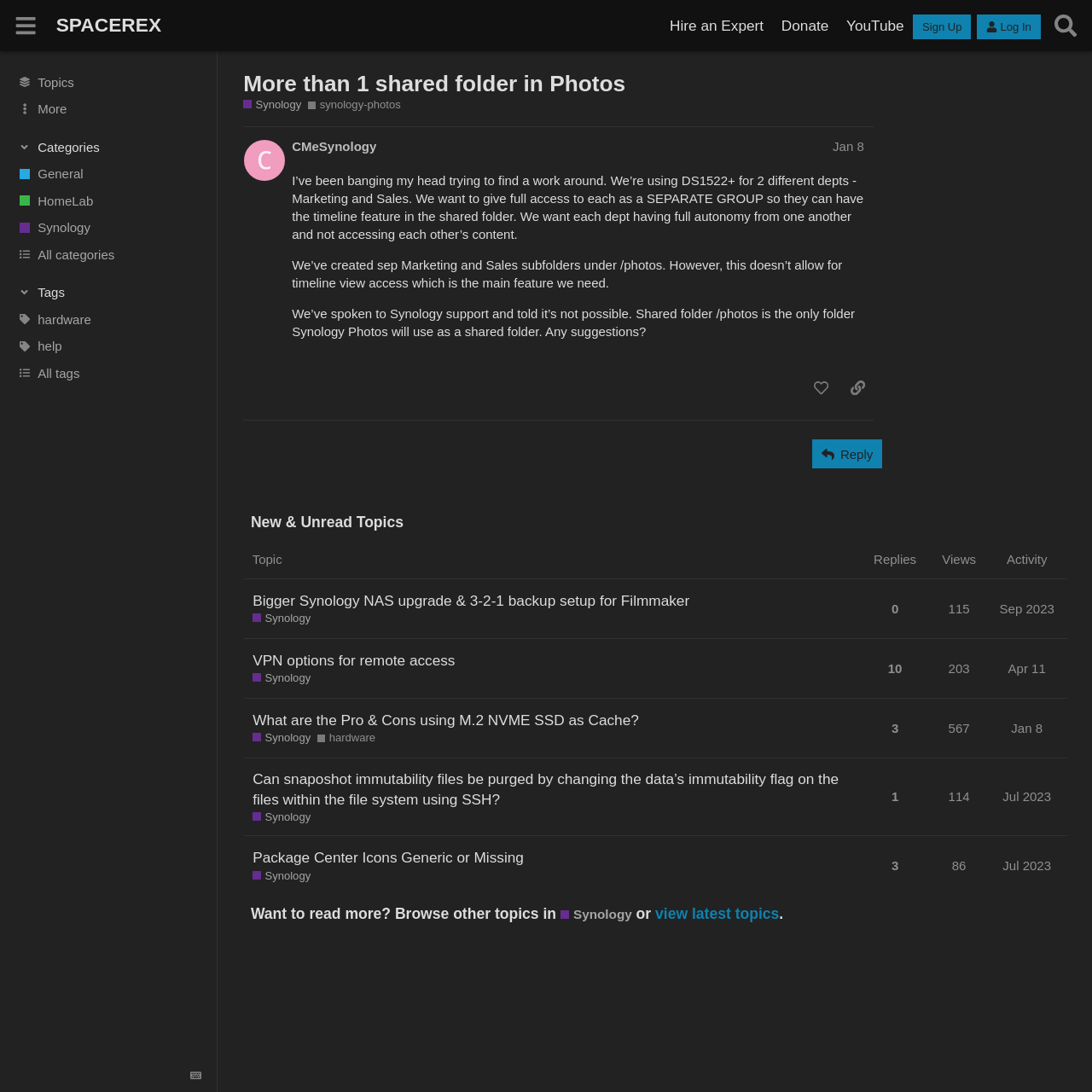Using the information in the image, could you please answer the following question in detail:
How many replies does the topic 'VPN options for remote access' have?

The question asks about the number of replies to a specific topic. After analyzing the webpage, I found that the topic 'VPN options for remote access' has 10 replies, as indicated in the gridcell of the table.